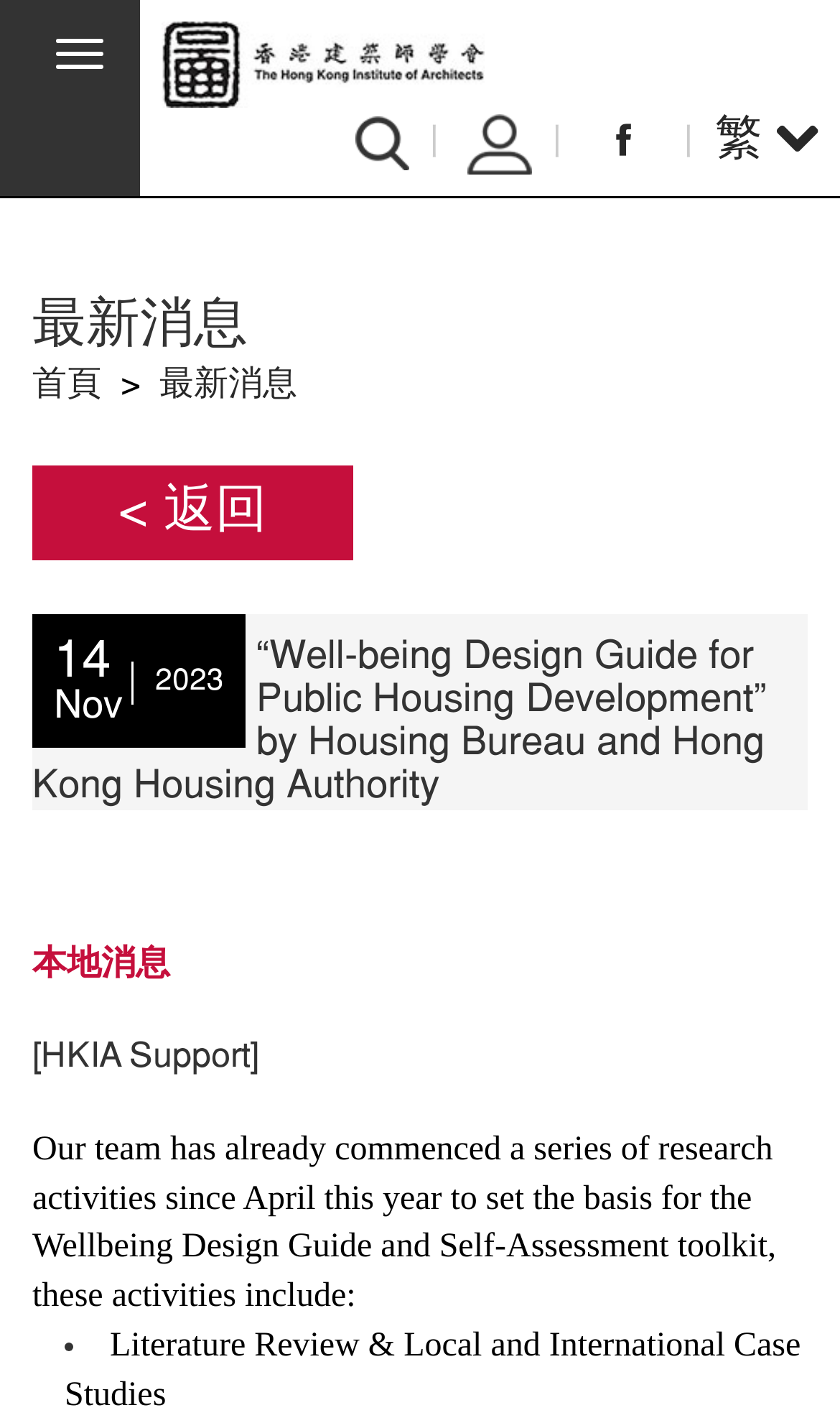Locate the UI element described as follows: "parent_node: 丨 丨 丨 繁". Return the bounding box coordinates as four float numbers between 0 and 1 in the order [left, top, right, bottom].

[0.415, 0.085, 0.487, 0.118]